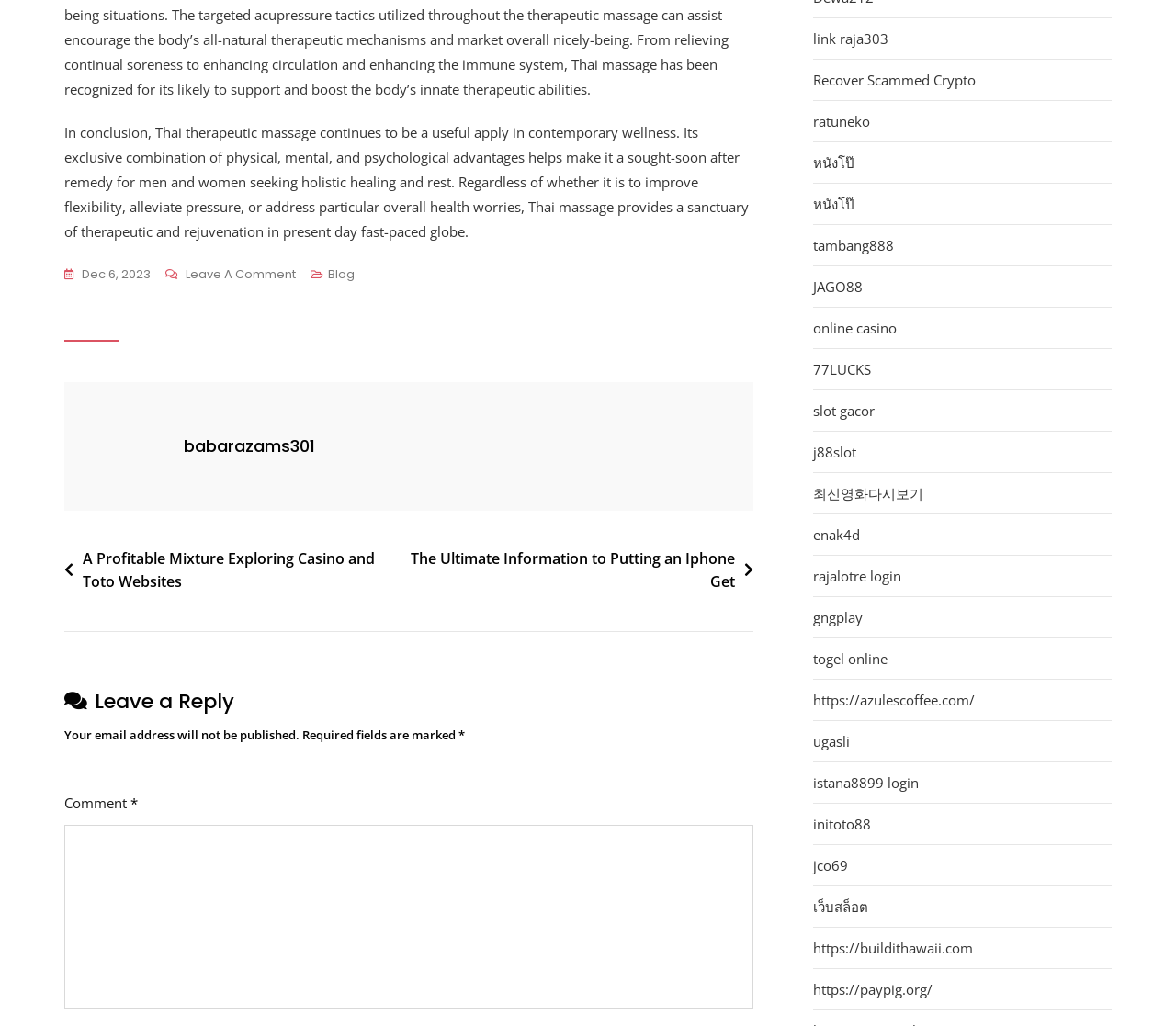Could you specify the bounding box coordinates for the clickable section to complete the following instruction: "Leave a comment on the historic artwork of therapeutic massage"?

[0.141, 0.256, 0.252, 0.279]